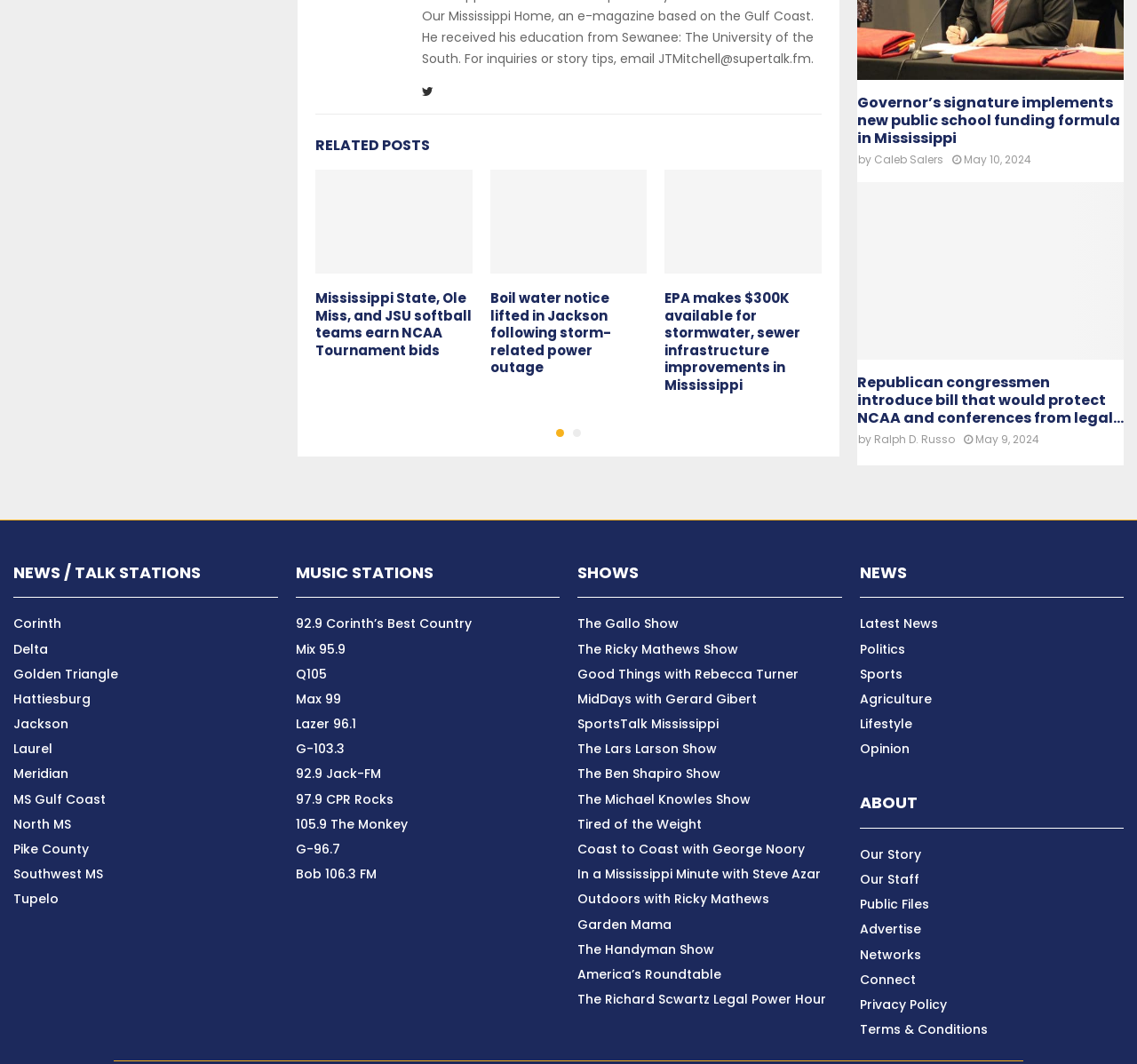Look at the image and give a detailed response to the following question: What is the name of the show hosted by Ricky Mathews?

I searched for the name 'Ricky Mathews' on the webpage and found it associated with a show titled 'The Ricky Mathews Show', which suggests that it is the name of the show hosted by Ricky Mathews.